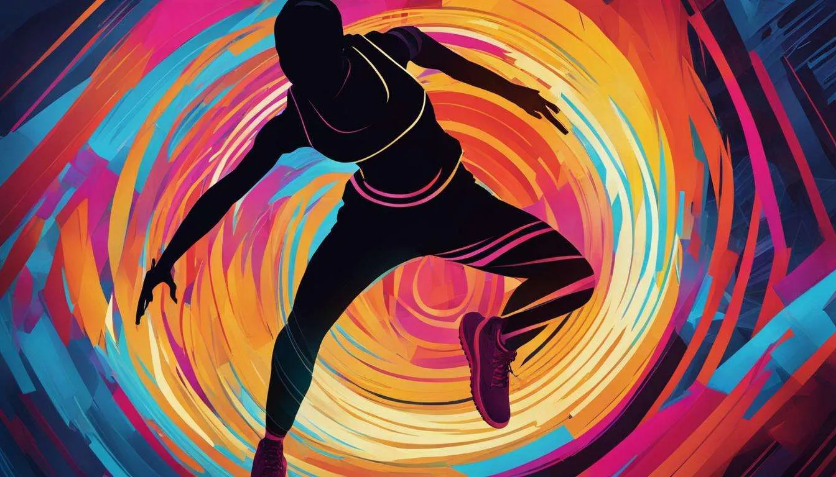Using the information shown in the image, answer the question with as much detail as possible: What is the figure in the image showcasing?

The figure in the image appears to be in motion, showcasing a dynamic pose that emphasizes athleticism and agility, suggesting a high level of physical fitness and coordination.